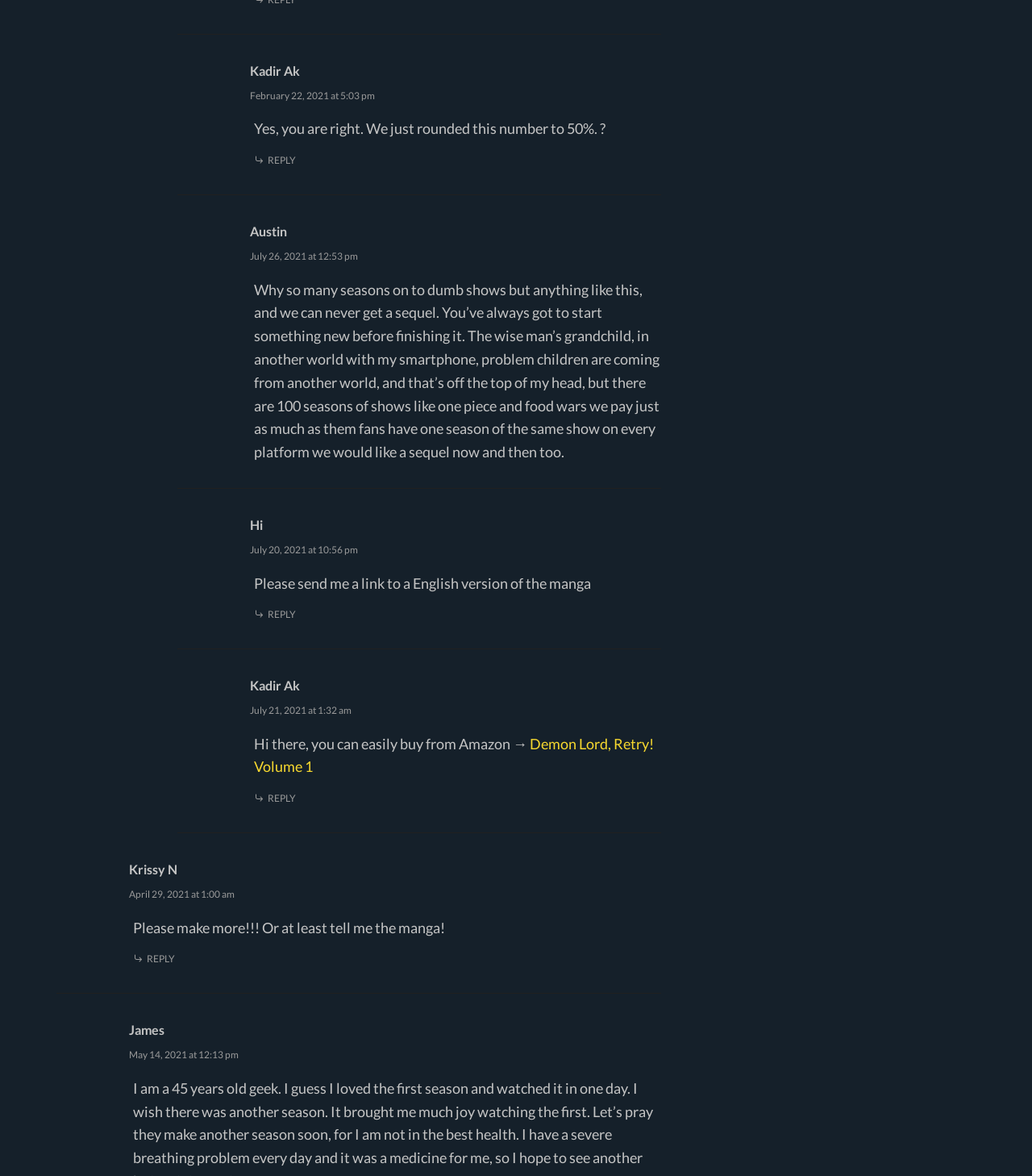What is the topic of discussion in this webpage?
Refer to the image and offer an in-depth and detailed answer to the question.

Based on the content of the webpage, it appears to be a discussion forum where users are talking about the renewal of a series called 'Demon Lord Retry'. The conversation is about the possibility of the series being renewed and the users are sharing their opinions and thoughts about it.